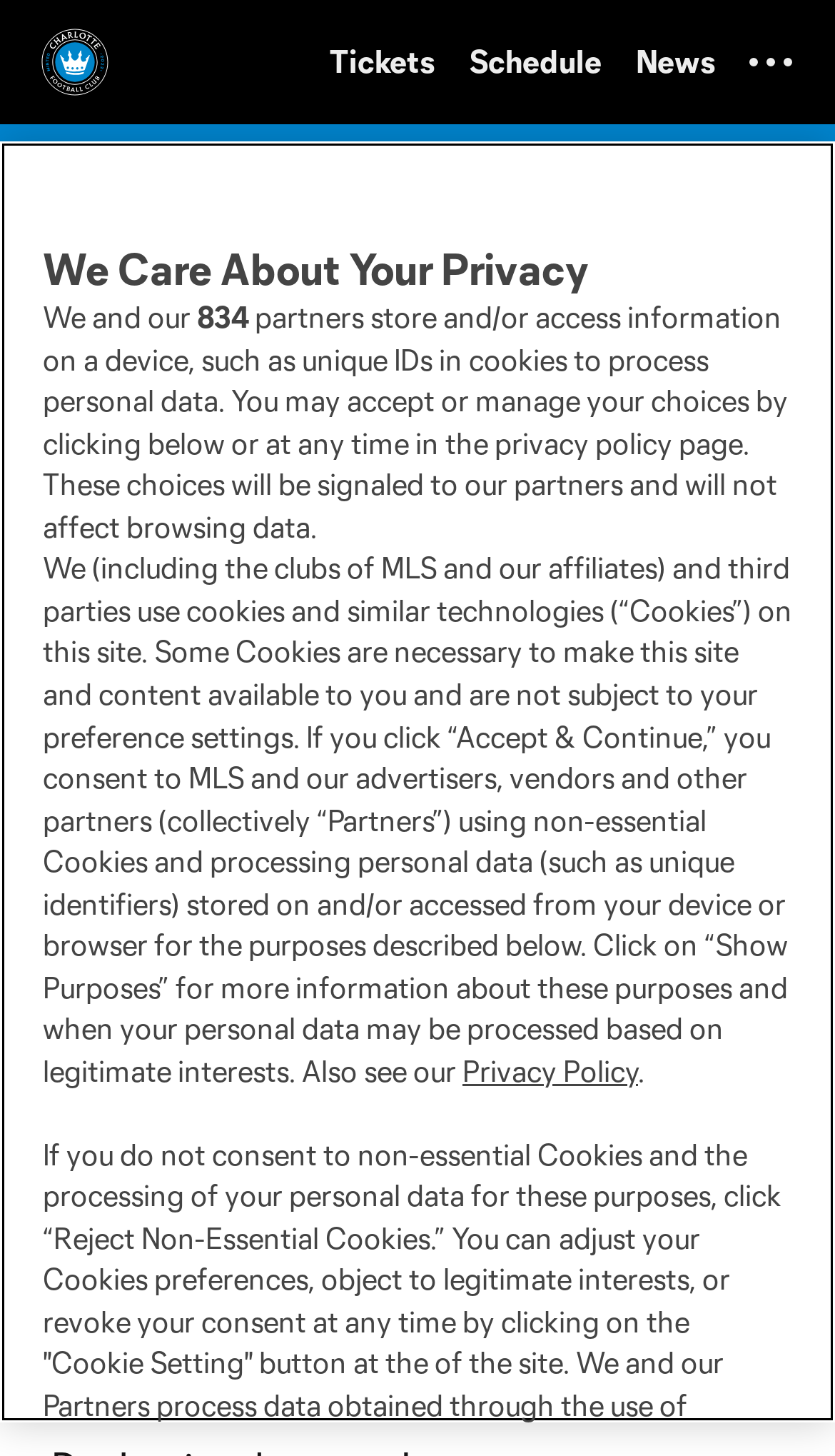Please give the bounding box coordinates of the area that should be clicked to fulfill the following instruction: "Click to buy tickets". The coordinates should be in the format of four float numbers from 0 to 1, i.e., [left, top, right, bottom].

[0.062, 0.862, 0.823, 0.895]